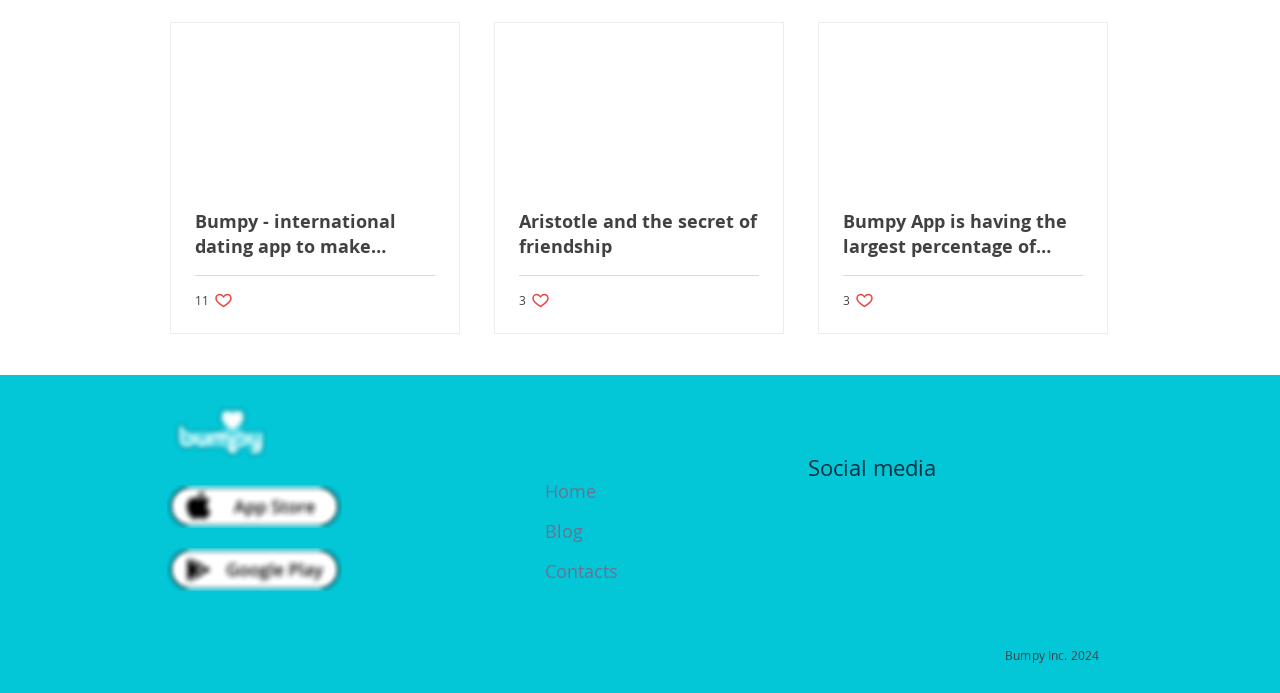What is the name of the dating app?
Please give a detailed answer to the question using the information shown in the image.

The answer can be found in the first article element, where the link text is 'Bumpy - international dating app to make friends and meet new people'.